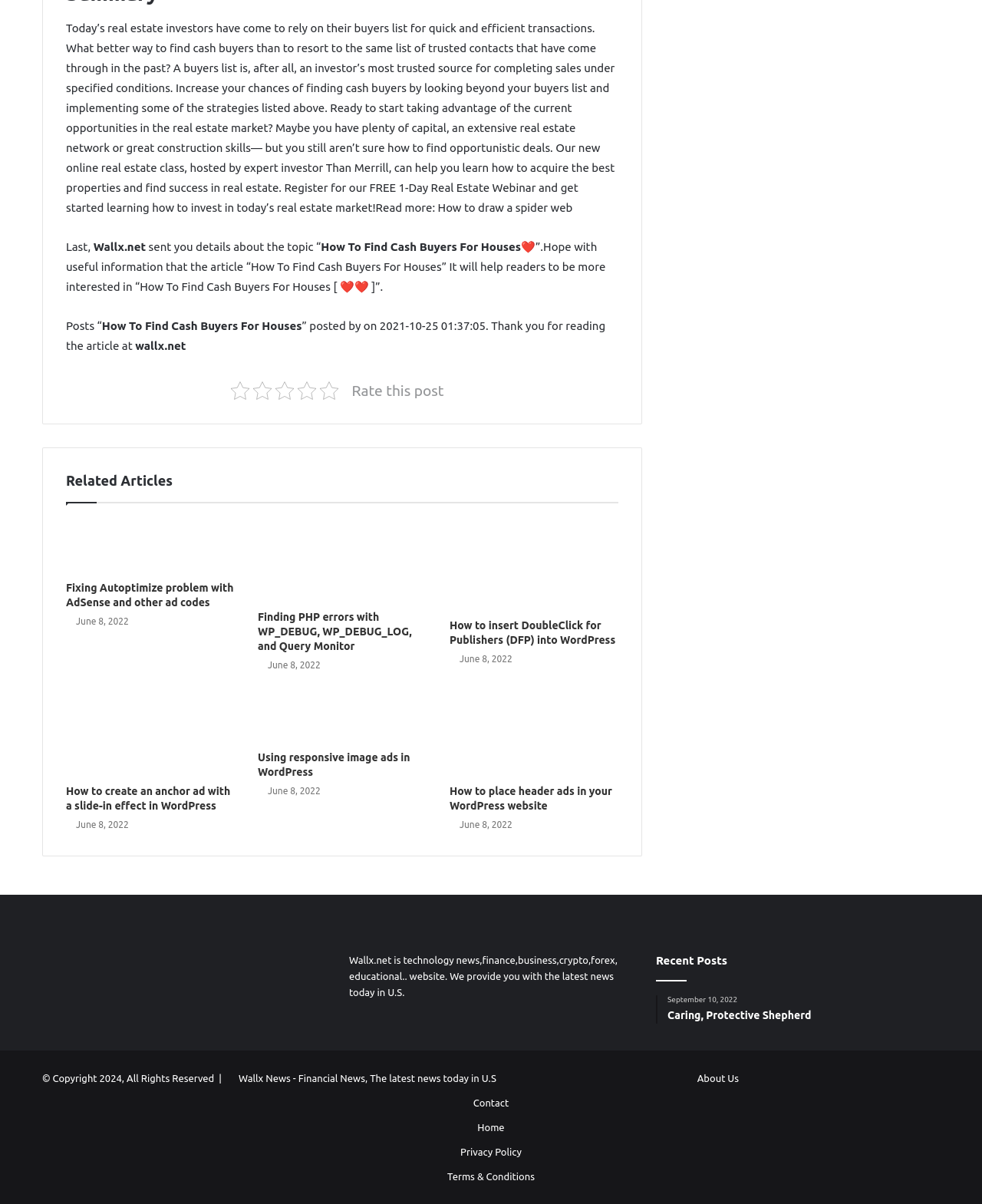Who is the expert investor hosting the real estate class?
Relying on the image, give a concise answer in one word or a brief phrase.

Than Merrill